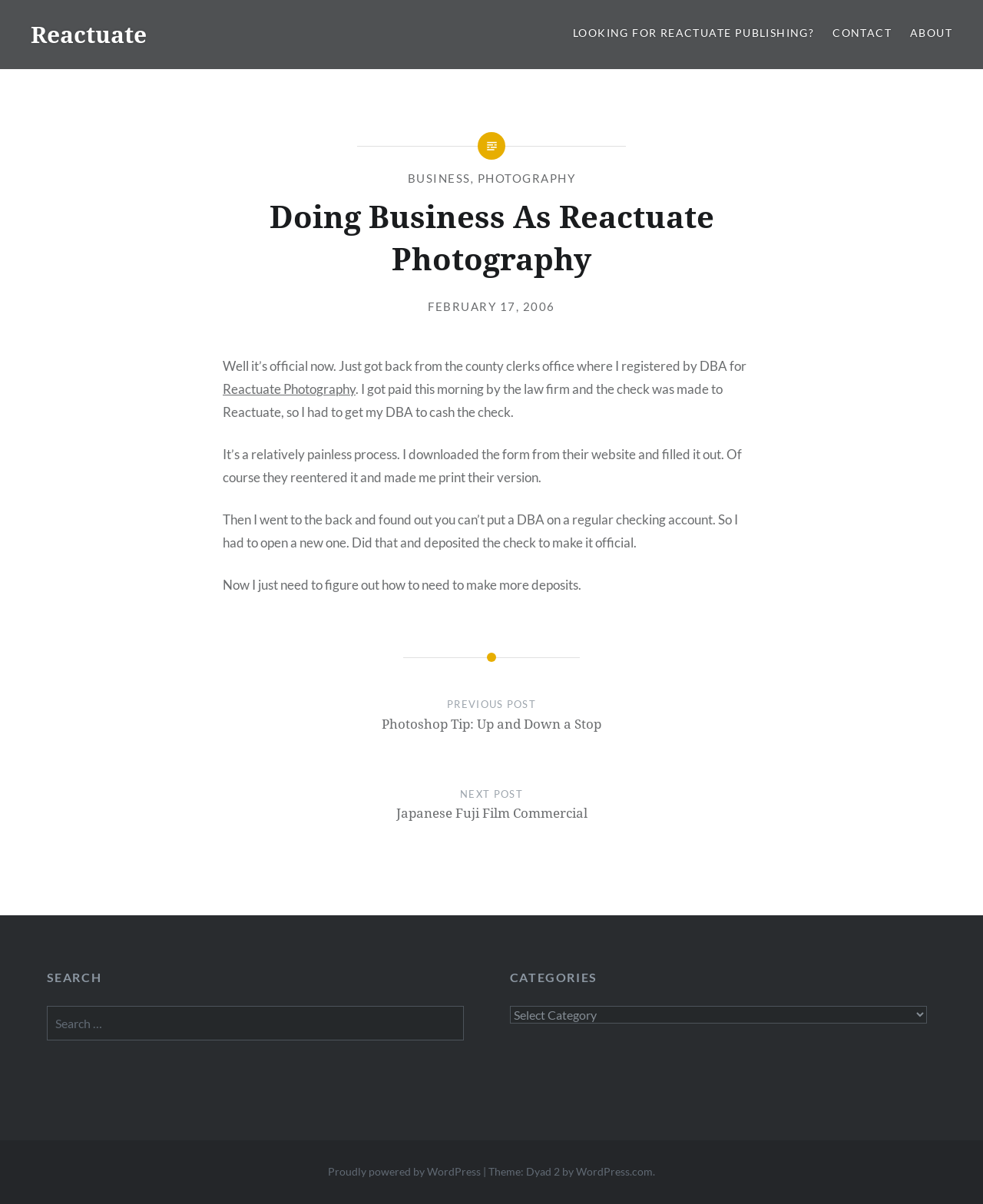Give a concise answer of one word or phrase to the question: 
What is the date of the latest article?

FEBRUARY 17, 2006